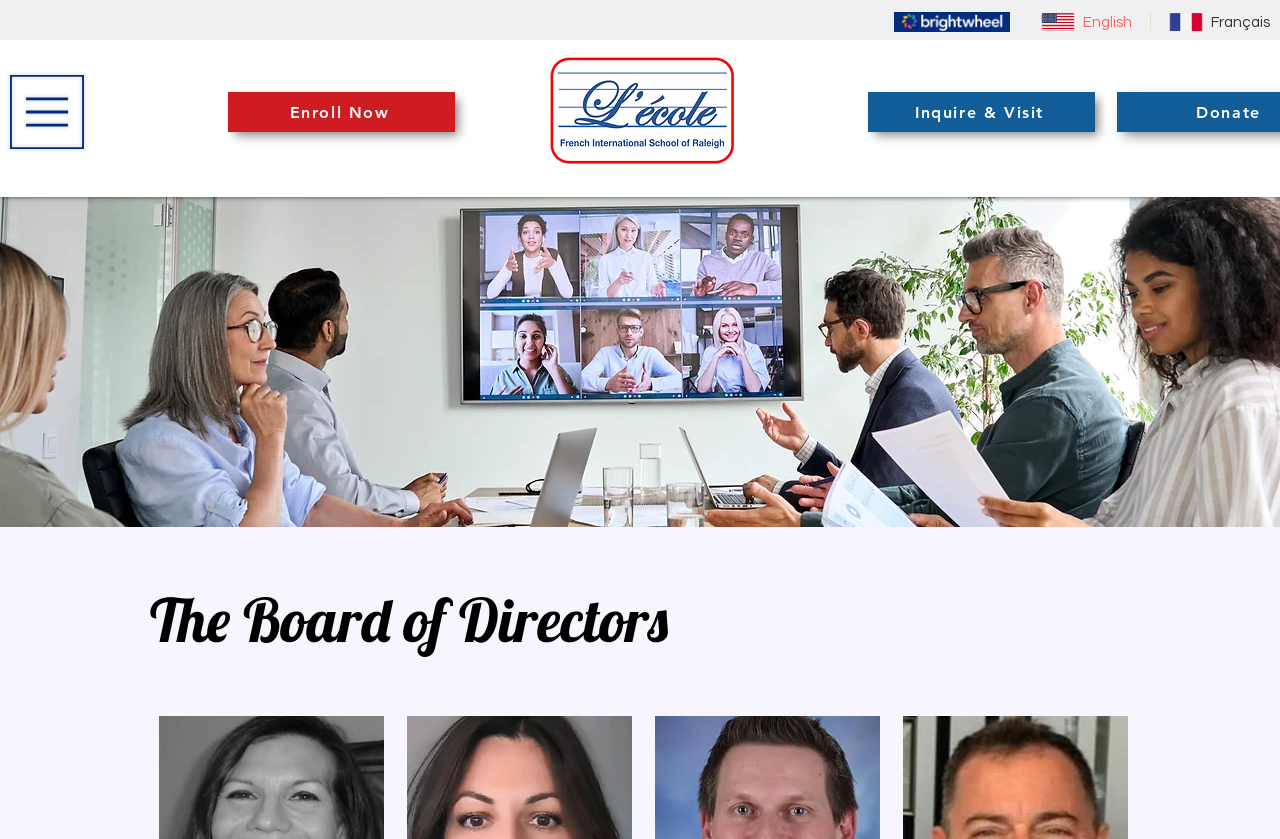Please determine the bounding box of the UI element that matches this description: Inquire & Visit. The coordinates should be given as (top-left x, top-left y, bottom-right x, bottom-right y), with all values between 0 and 1.

[0.678, 0.11, 0.855, 0.157]